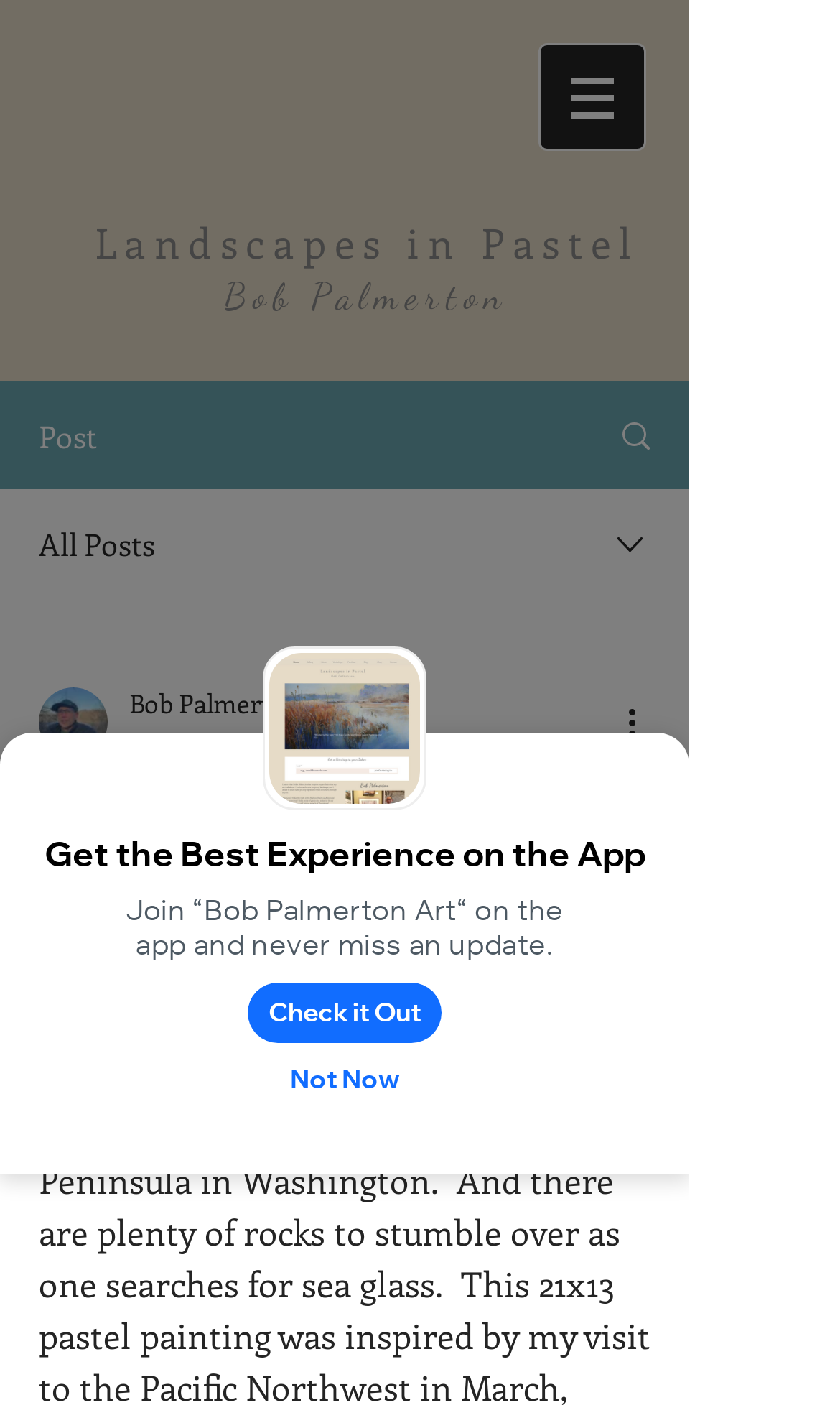How many images are there in the post?
Kindly offer a comprehensive and detailed response to the question.

There are three image elements in the post: one located at [0.321, 0.459, 0.5, 0.565], another located at [0.732, 0.292, 0.781, 0.32], and the third located at [0.679, 0.055, 0.731, 0.081]. These image elements are not part of any link or button, indicating that they are standalone images in the post.